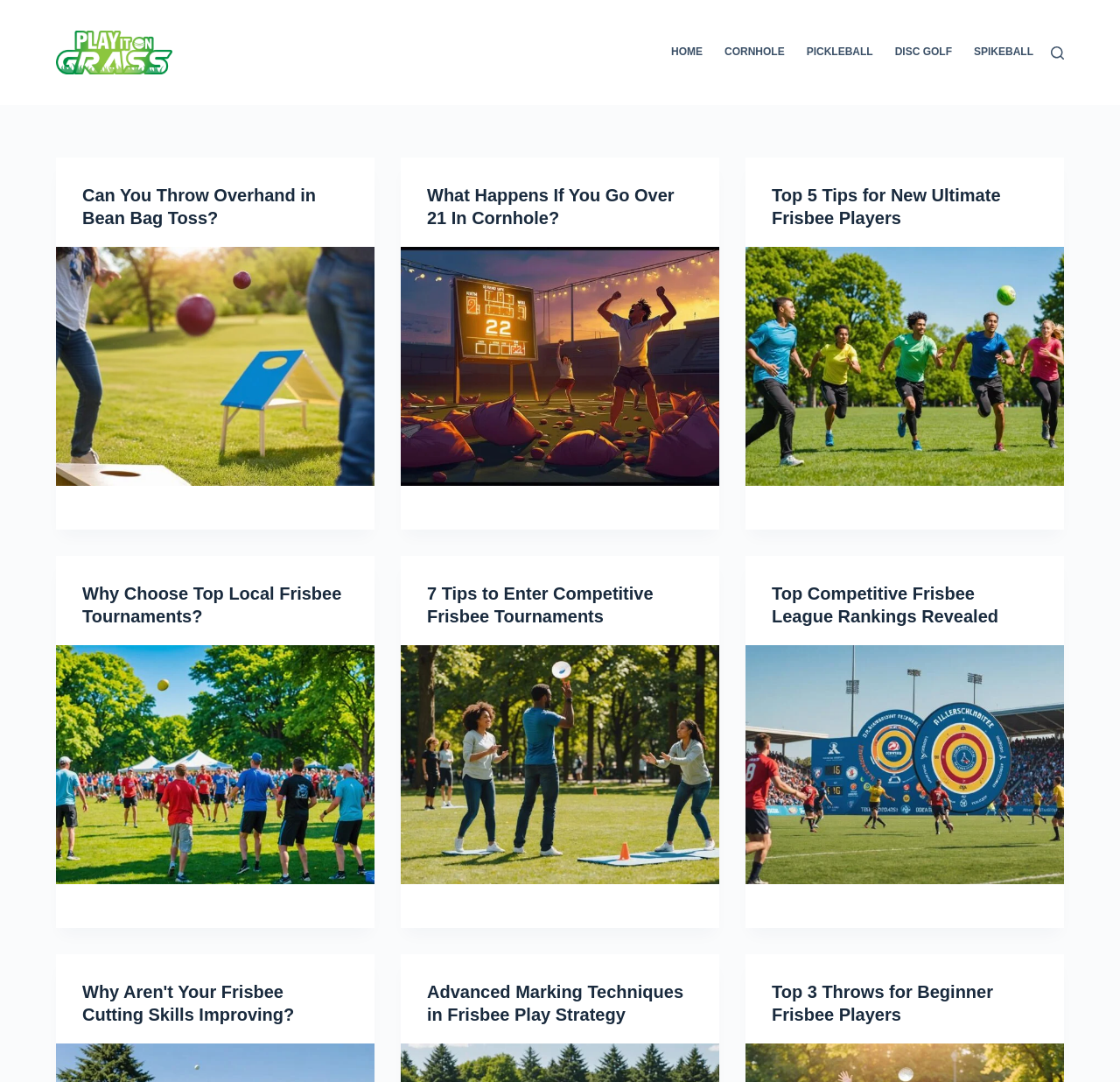Construct a comprehensive caption that outlines the webpage's structure and content.

The webpage is about outdoor sports and games, specifically focusing on frisbee, cornhole, and other related activities. At the top, there is a link to skip to the content and a logo of "Playitongrass.com" with a navigation menu bar below it, containing five menu items: HOME, CORNHOLE, PICKLEBALL, DISC GOLF, and SPIKEBALL. 

On the right side of the navigation menu, there is a search button. Below the navigation menu, there are four articles or sections, each with a heading, a link, and an image. The articles are arranged in a horizontal layout, with two on the left and two on the right. 

The first article on the left is about "Can You Throw Overhand in Bean Bag Toss?" and has an image of an overhand throw in cornhole. The second article on the left is about "What Happens If You Go Over 21 In Cornhole?" and has an image of busting in a cornhole game. 

The first article on the right is about "Top 5 Tips for New Ultimate Frisbee Players" and has an image of ultimate frisbee player advice. The second article on the right is about "Why Choose Top Local Frisbee Tournaments?" and has an image of the benefits of local tournaments. 

Below these four articles, there are three more articles or sections, each with a heading, a link, and an image. The articles are arranged in a horizontal layout, with one on the left, one in the middle, and one on the right. 

The article on the left is about "7 Tips to Enter Competitive Frisbee Tournaments" and has an image of frisbee tournament entry advice. The article in the middle is about "Top Competitive Frisbee League Rankings Revealed" and has an image of ultimate frisbee league rankings. 

The article on the right has three headings: "Why Aren't Your Frisbee Cutting Skills Improving?", "Advanced Marking Techniques in Frisbee Play Strategy", and "Top 3 Throws for Beginner Frisbee Players". Each heading has a corresponding link, but no images are associated with these headings.